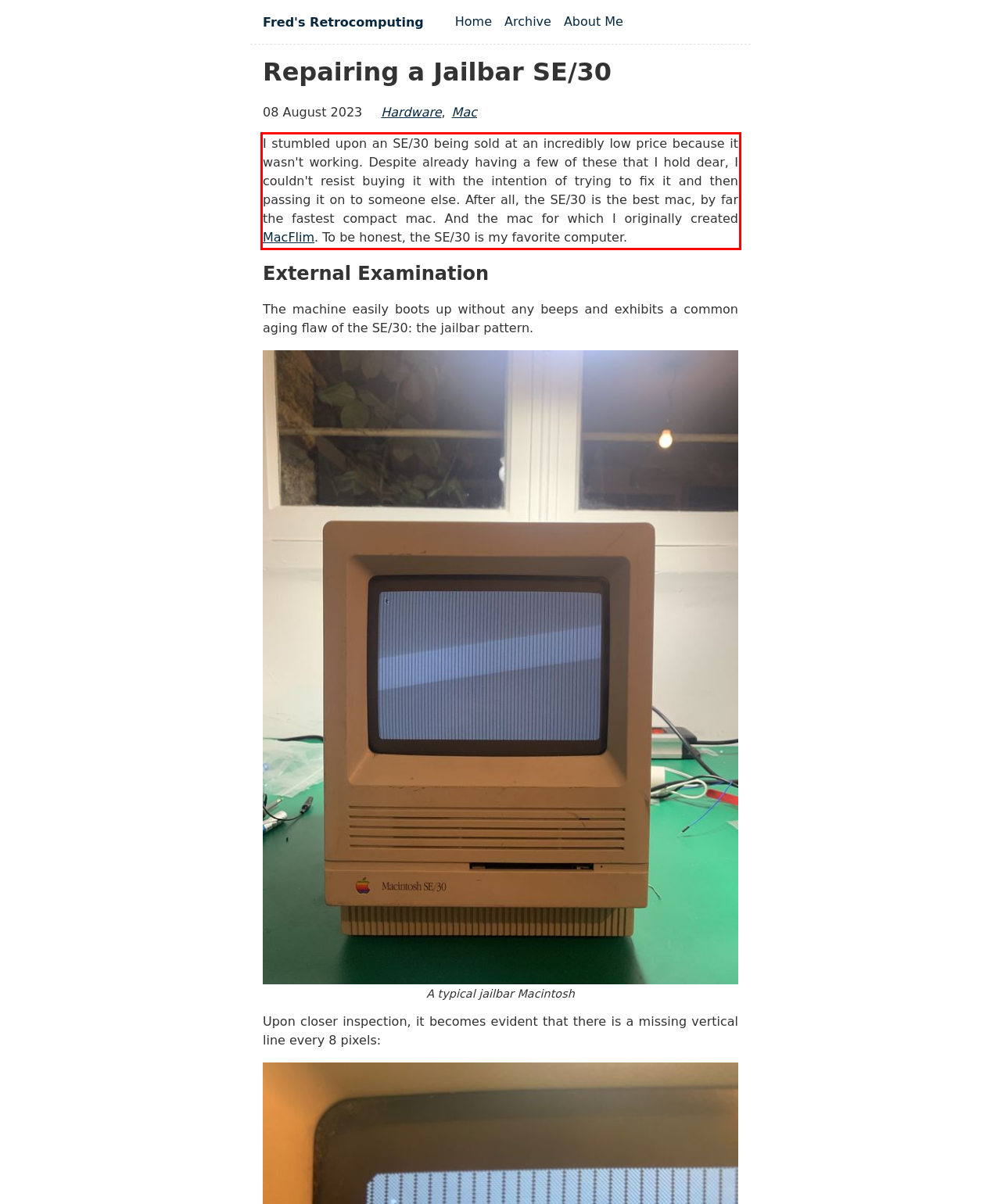Within the screenshot of a webpage, identify the red bounding box and perform OCR to capture the text content it contains.

I stumbled upon an SE/30 being sold at an incredibly low price because it wasn't working. Despite already having a few of these that I hold dear, I couldn't resist buying it with the intention of trying to fix it and then passing it on to someone else. After all, the SE/30 is the best mac, by far the fastest compact mac. And the mac for which I originally created MacFlim. To be honest, the SE/30 is my favorite computer.